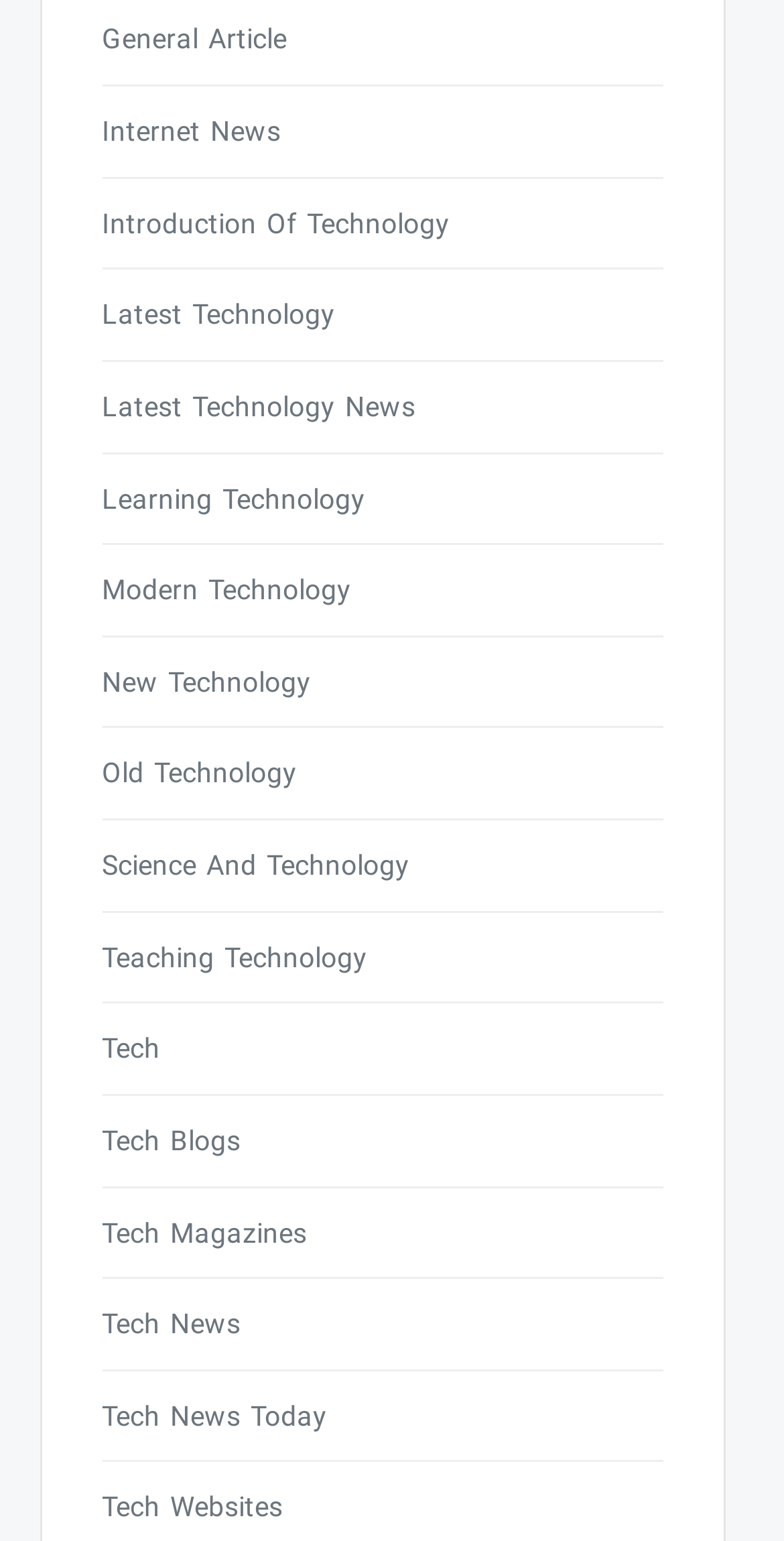What is the vertical position of 'Tech'?
Provide a comprehensive and detailed answer to the question.

By comparing the y1 and y2 coordinates of the bounding box of 'Tech' and 'Tech Blogs', I found that 'Tech' has a smaller y1 and y2 value, indicating that it is above 'Tech Blogs' vertically.